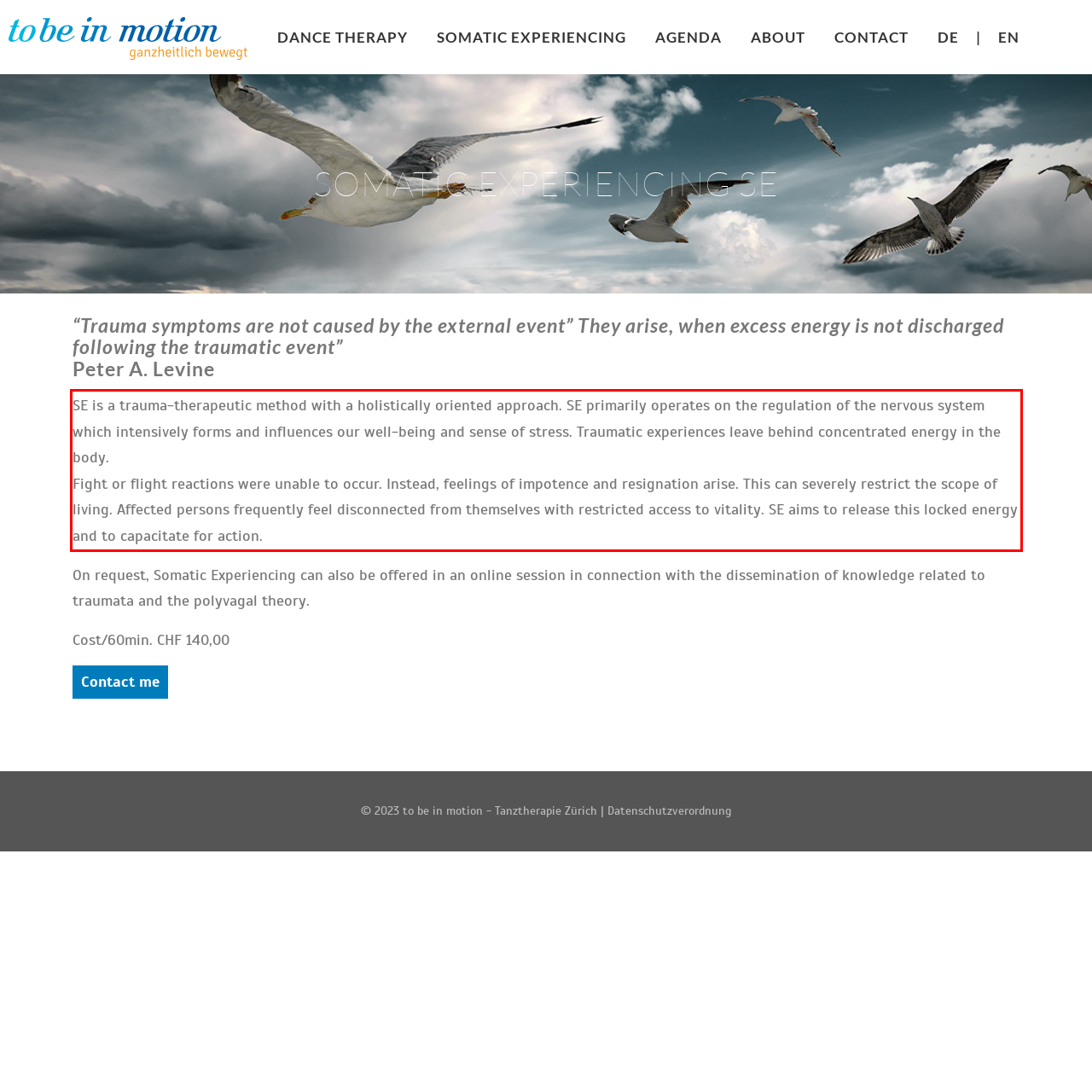Please recognize and transcribe the text located inside the red bounding box in the webpage image.

SE is a trauma-therapeutic method with a holistically oriented approach. SE primarily operates on the regulation of the nervous system which intensively forms and influences our well-being and sense of stress. Traumatic experiences leave behind concentrated energy in the body. Fight or flight reactions were unable to occur. Instead, feelings of impotence and resignation arise. This can severely restrict the scope of living. Affected persons frequently feel disconnected from themselves with restricted access to vitality. SE aims to release this locked energy and to capacitate for action.